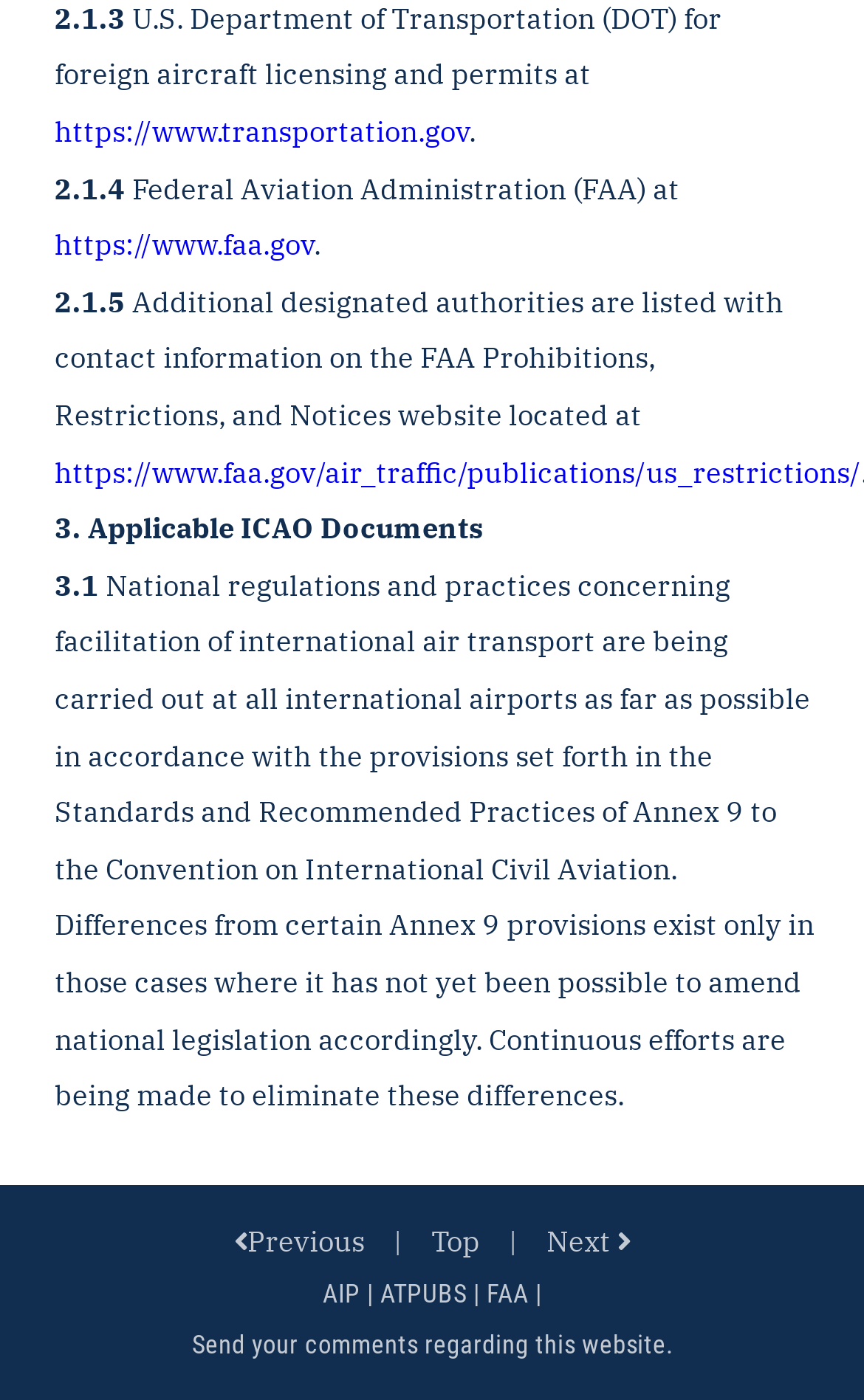Indicate the bounding box coordinates of the element that needs to be clicked to satisfy the following instruction: "Go to the FAA Prohibitions, Restrictions, and Notices website". The coordinates should be four float numbers between 0 and 1, i.e., [left, top, right, bottom].

[0.063, 0.324, 0.996, 0.351]